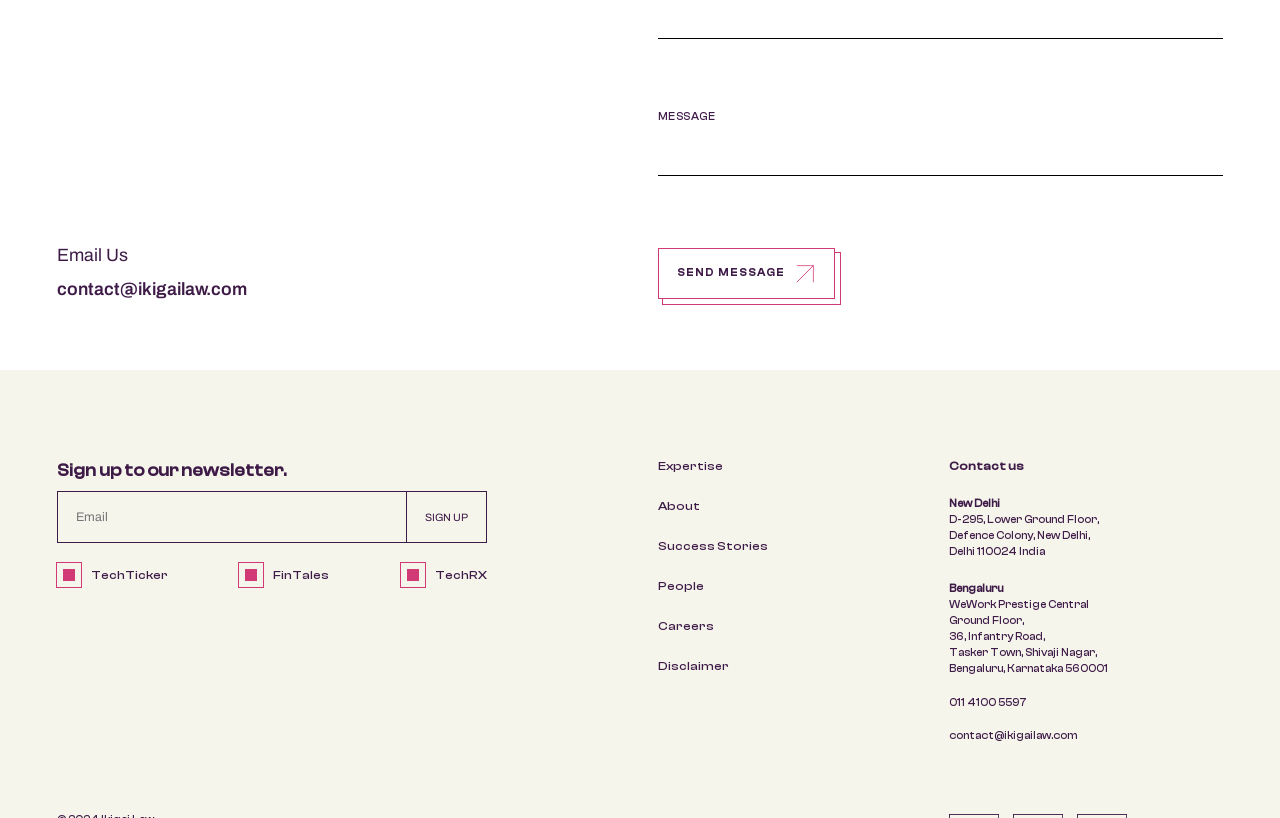What is the email address to contact?
Please answer the question with a single word or phrase, referencing the image.

contact@ikigailaw.com